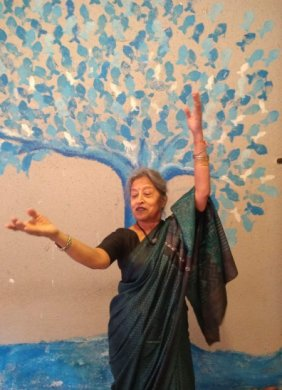From the details in the image, provide a thorough response to the question: What is Guru Shama Bhate's role in the dance community?

According to the caption, Guru Shama Bhate's contributions to Kathak through teaching and choreography highlight her role as a mentor and influential figure in promoting this classical dance, indicating her importance in the dance community.